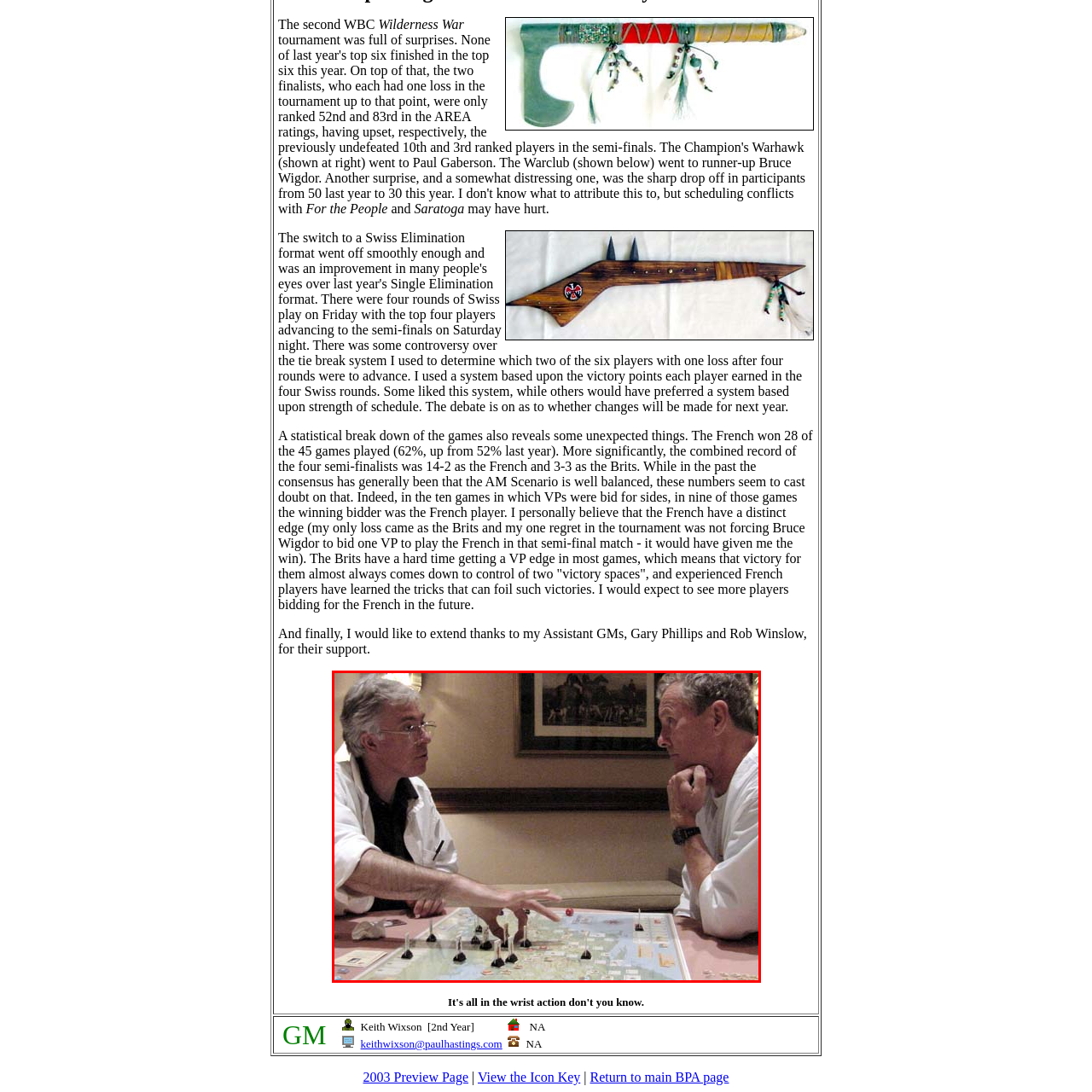View the image highlighted in red and provide one word or phrase: What is the atmosphere of the surrounding environment?

Cozy and intimate